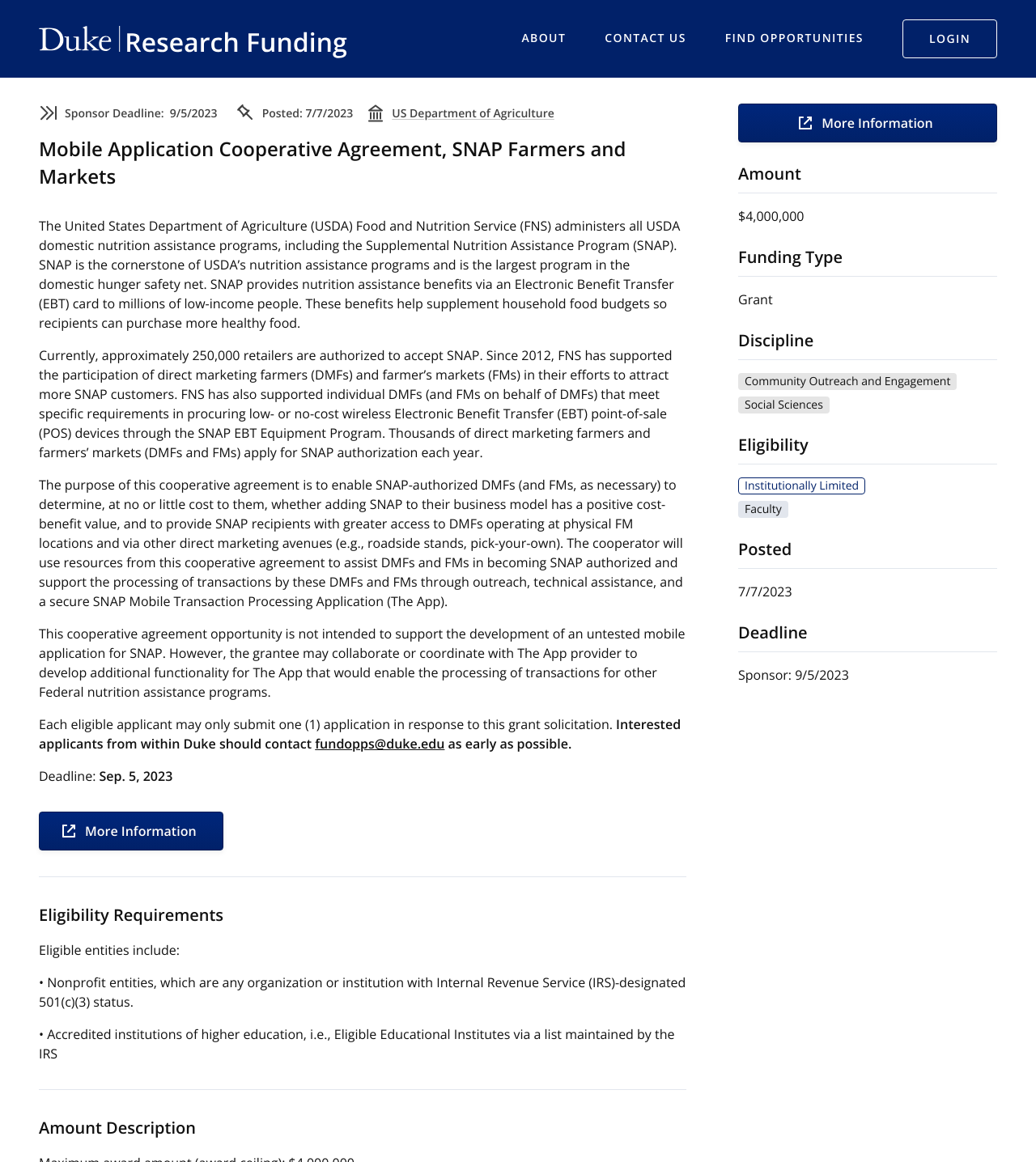Find the bounding box coordinates of the element to click in order to complete the given instruction: "Click on 'FIND OPPORTUNITIES'."

[0.7, 0.02, 0.834, 0.047]